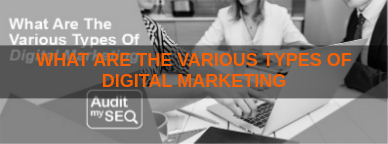Use a single word or phrase to answer the question:
What are the individuals in the background likely doing?

Analyzing digital marketing strategies